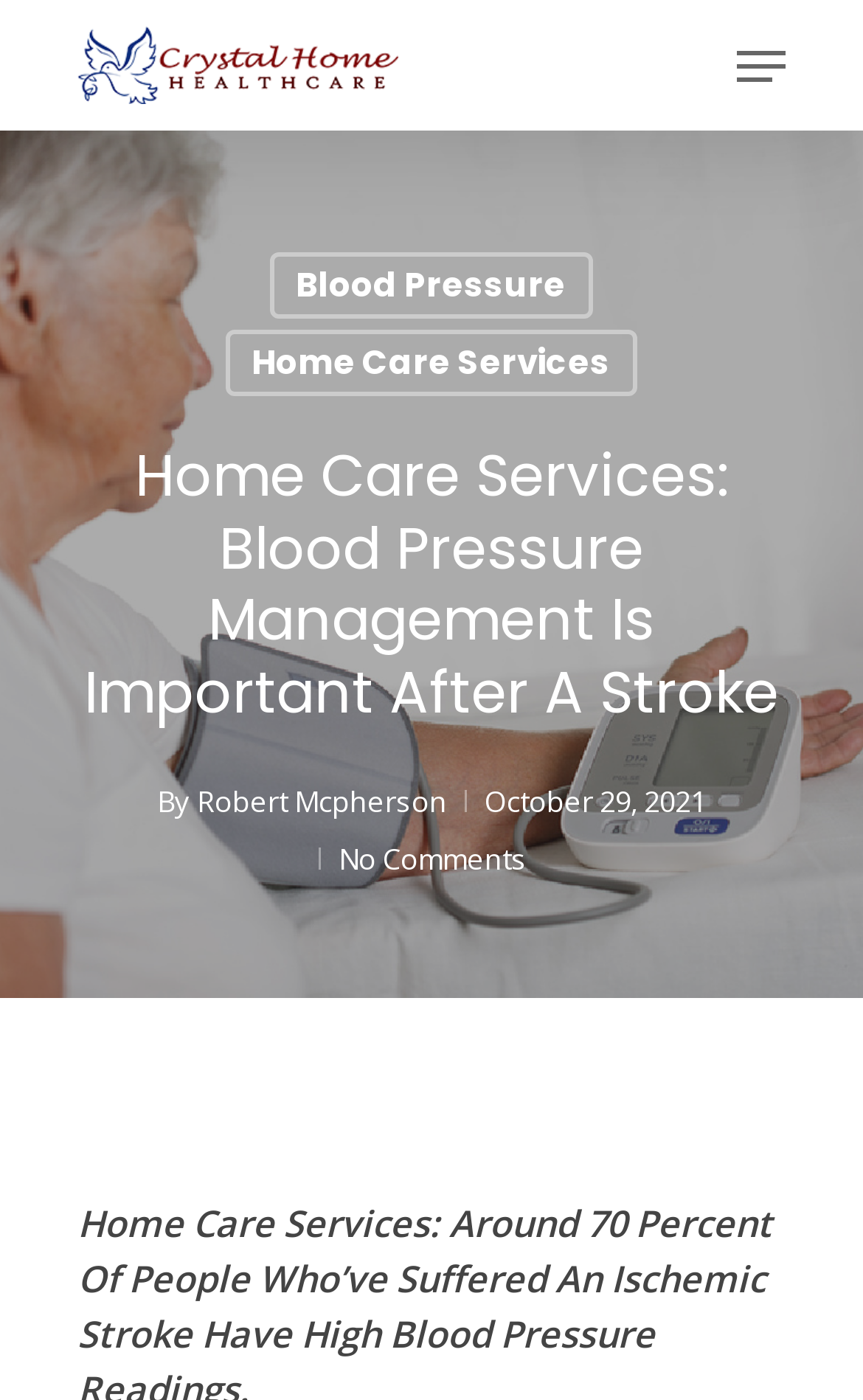From the element description: "Menu", extract the bounding box coordinates of the UI element. The coordinates should be expressed as four float numbers between 0 and 1, in the order [left, top, right, bottom].

[0.854, 0.031, 0.91, 0.062]